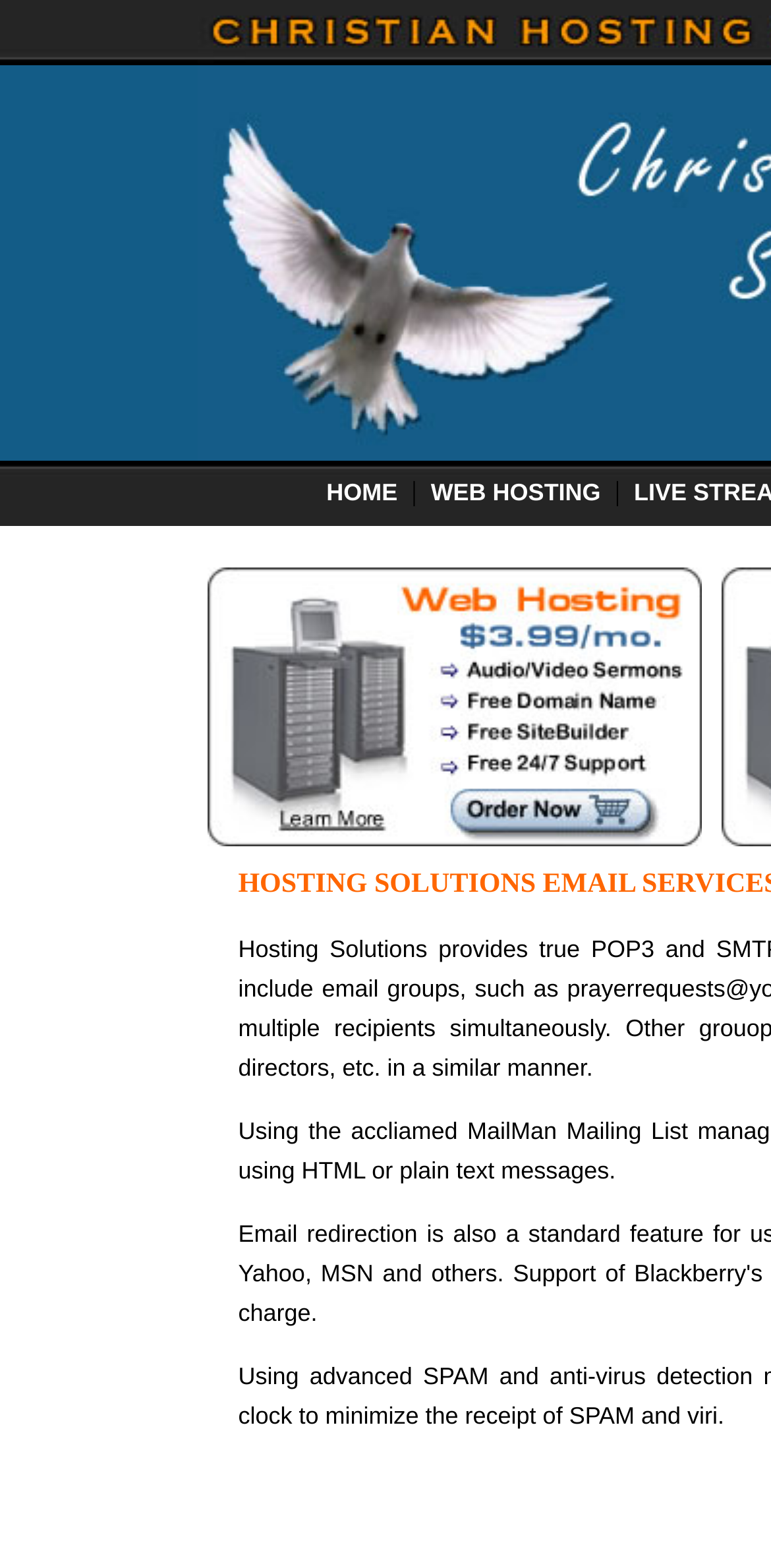Create a detailed description of the webpage's content and layout.

The webpage is about Christian web hosting and church website hosting services. At the top, there are three empty table cells, followed by a row of links, including "HOME" and "WEB HOSTING", positioned side by side. Below these links, there is a small image, and to its right, there are two more empty table cells.

Further down, there is a larger section divided into three columns. The left column contains a link with no text, accompanied by a small image above it. The middle column is empty, and the right column contains another small image. 

The webpage also highlights its features, including sermon streaming, podcasting, email with spam and virus protection, a free and easy website builder, and fast, friendly, and experienced support.